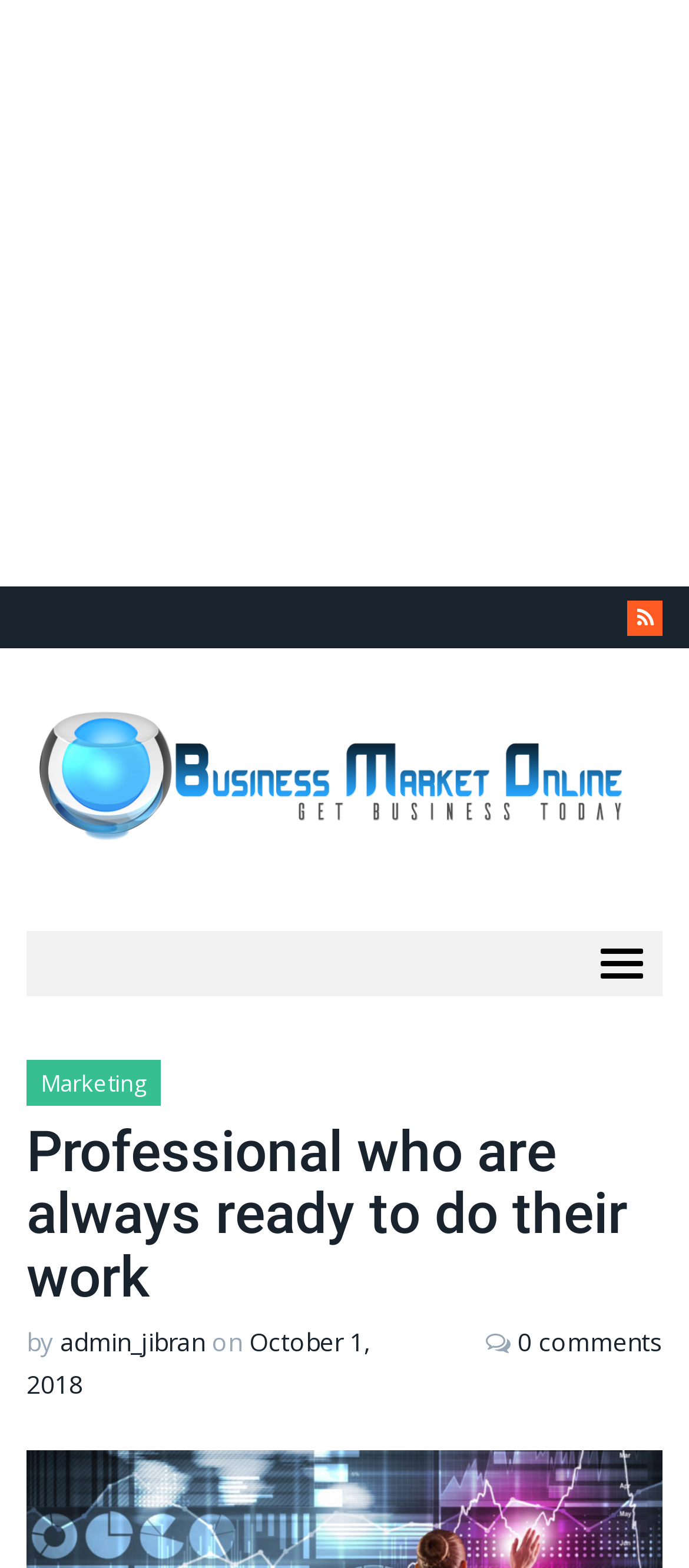Identify the bounding box coordinates for the UI element described as follows: Toggle navigation. Use the format (top-left x, top-left y, bottom-right x, bottom-right y) and ensure all values are floating point numbers between 0 and 1.

[0.844, 0.594, 0.962, 0.635]